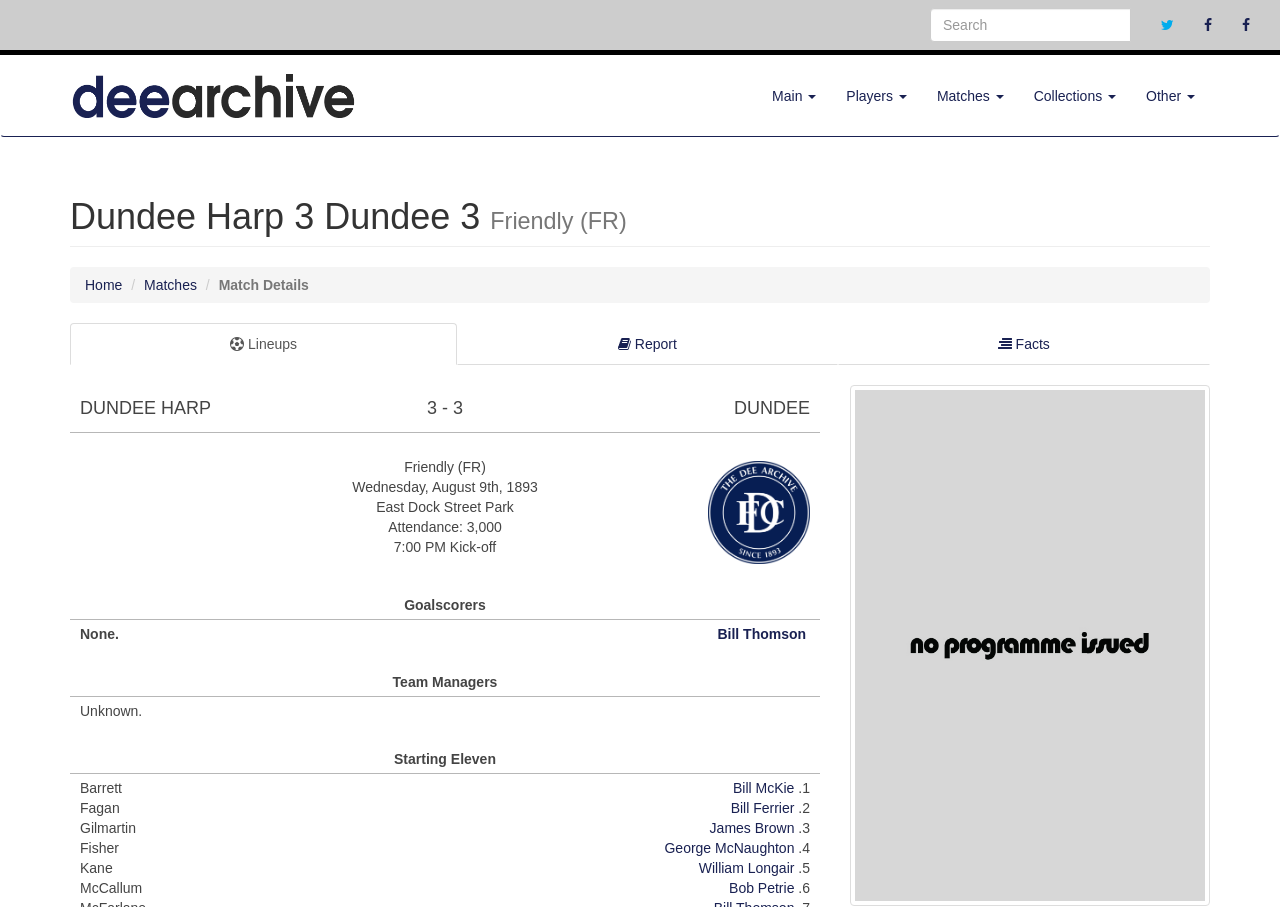Extract the main heading text from the webpage.

Dundee Harp 3 Dundee 3 Friendly (FR)